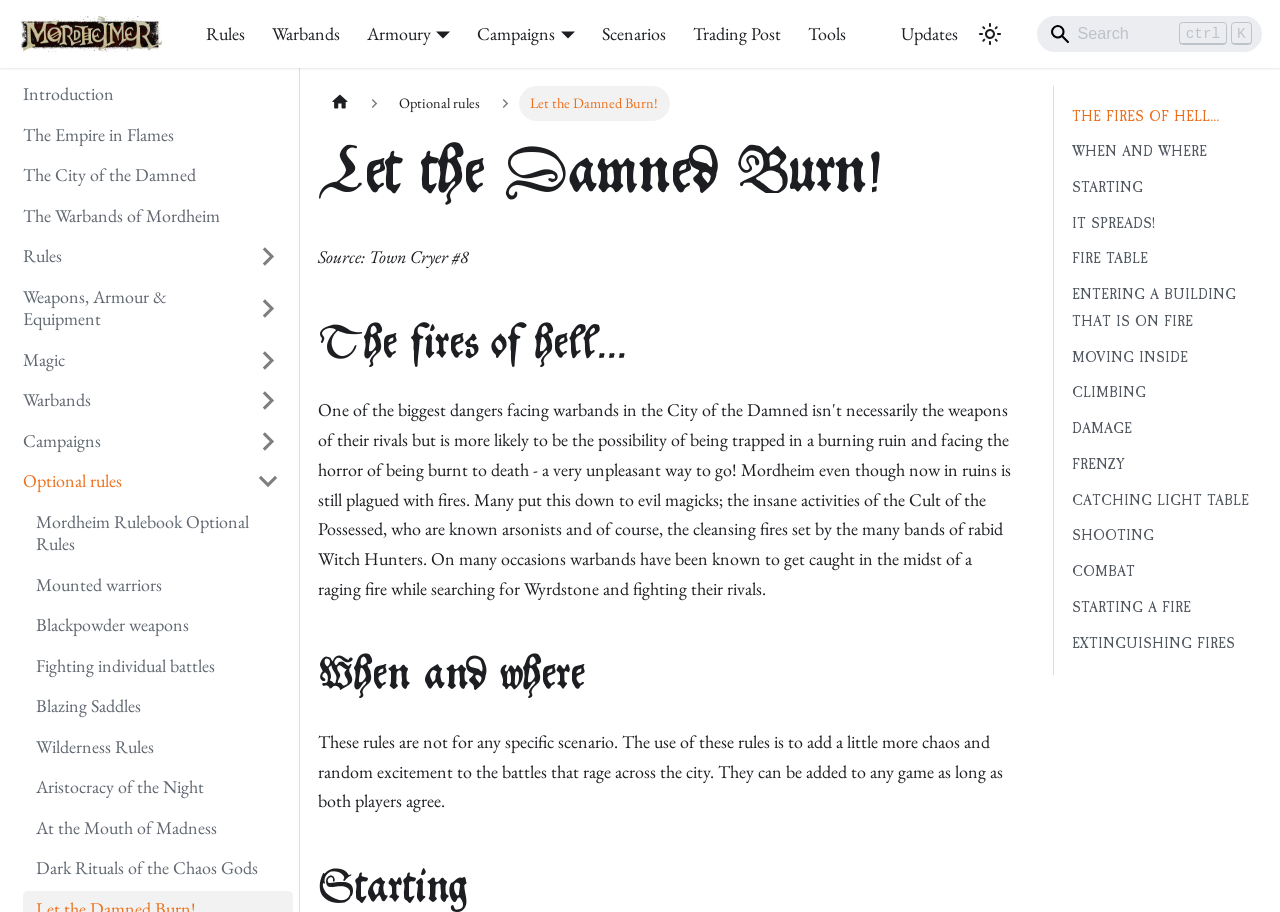Determine the bounding box coordinates for the clickable element to execute this instruction: "Search". Provide the coordinates as four float numbers between 0 and 1, i.e., [left, top, right, bottom].

[0.81, 0.017, 0.986, 0.057]